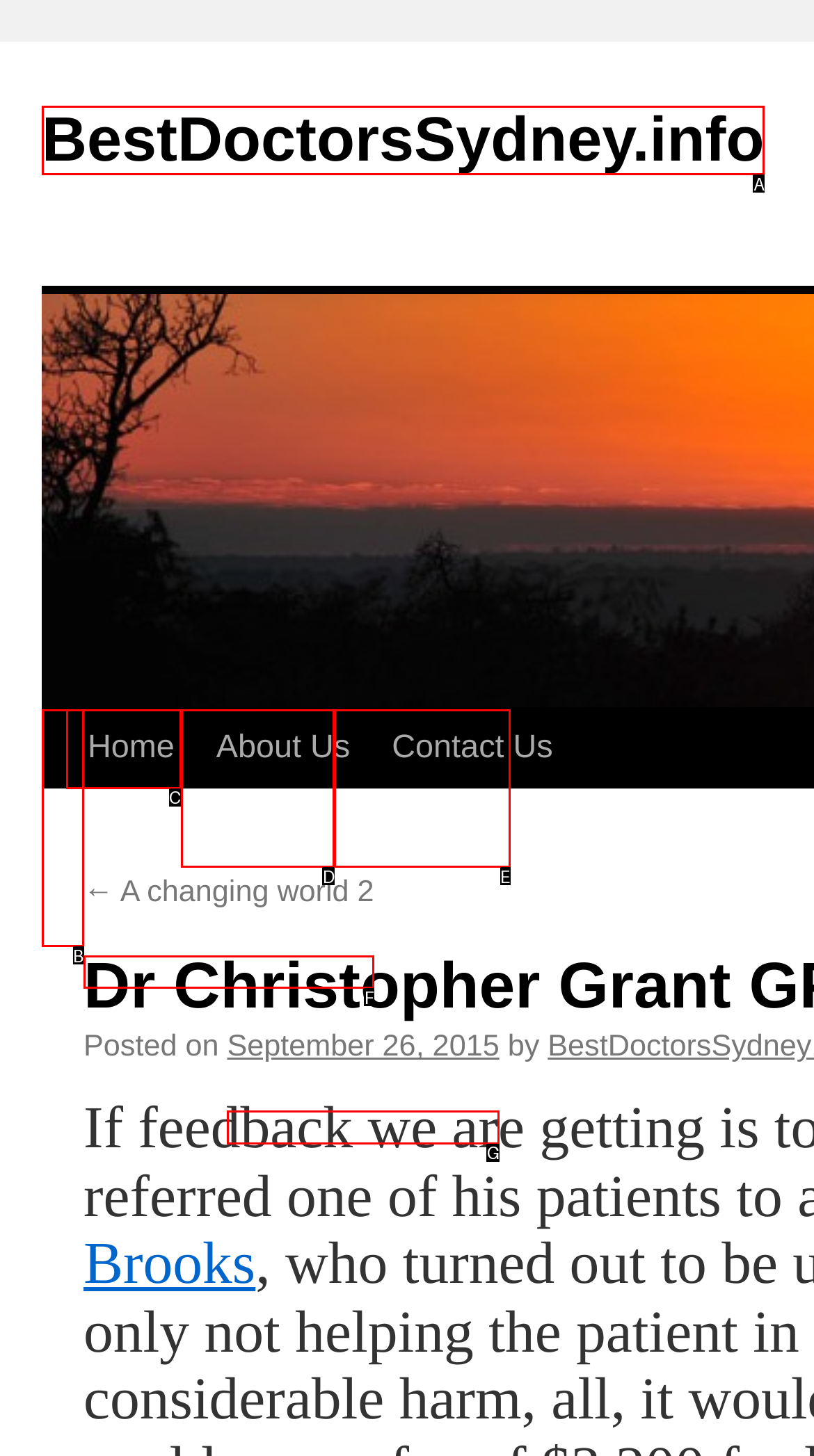Which HTML element fits the description: About Us? Respond with the letter of the appropriate option directly.

D